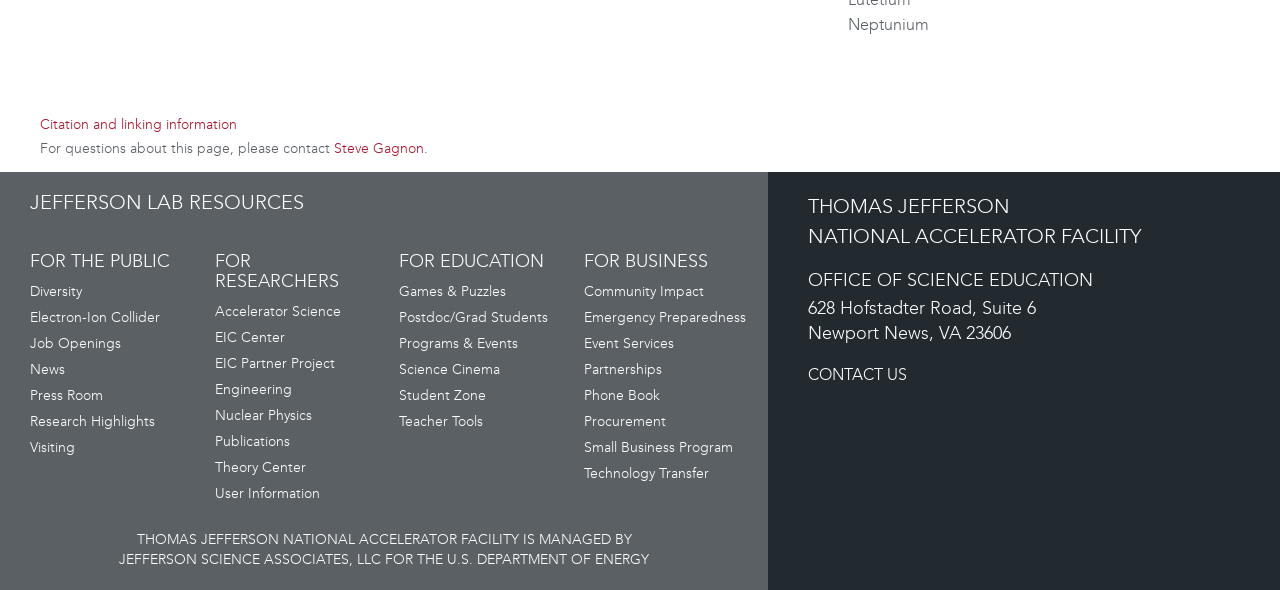Please identify the bounding box coordinates of the element that needs to be clicked to execute the following command: "Get information about Job Openings". Provide the bounding box using four float numbers between 0 and 1, formatted as [left, top, right, bottom].

[0.023, 0.568, 0.095, 0.597]